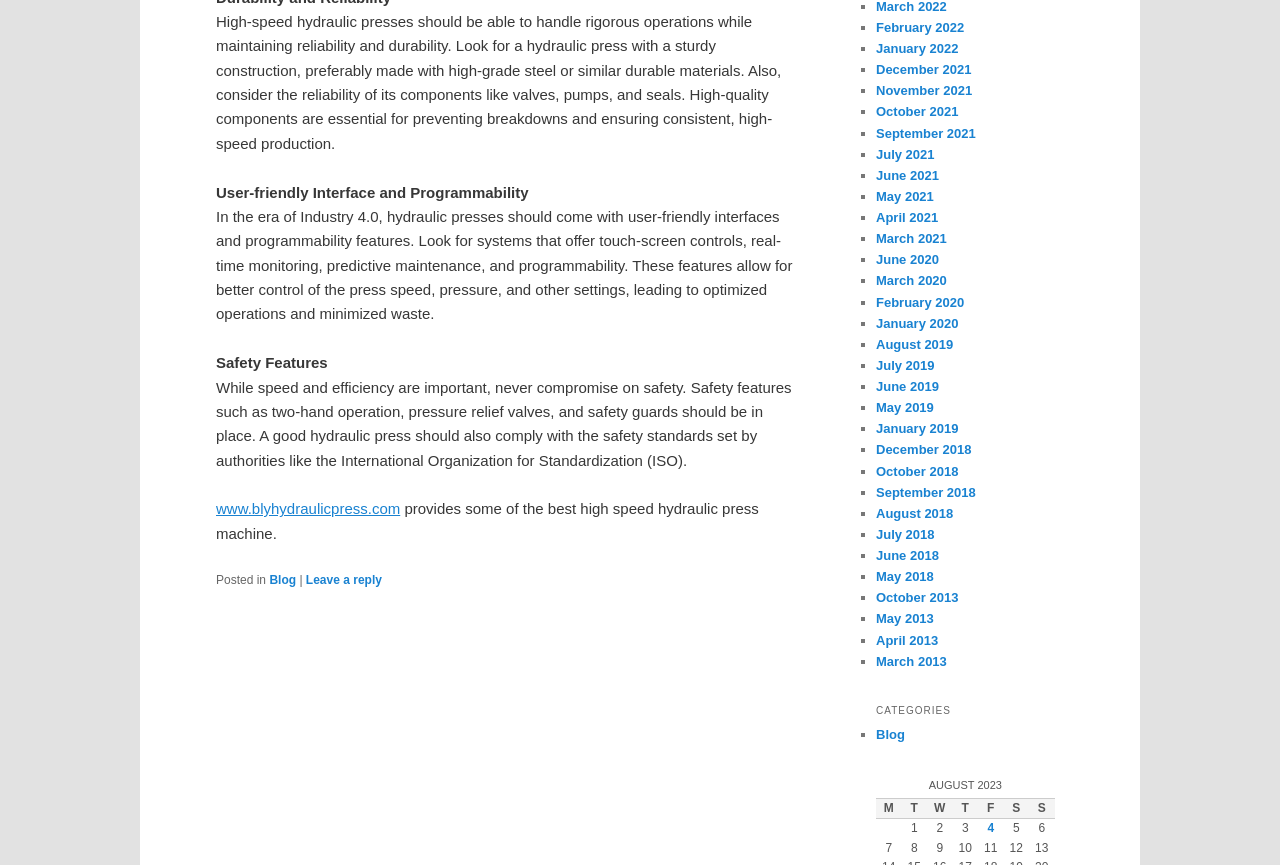What is the website of the company that provides high-speed hydraulic press machines?
Please craft a detailed and exhaustive response to the question.

The webpage provides a link to the website www.blyhydraulicpress.com, which is mentioned as a company that provides high-speed hydraulic press machines.